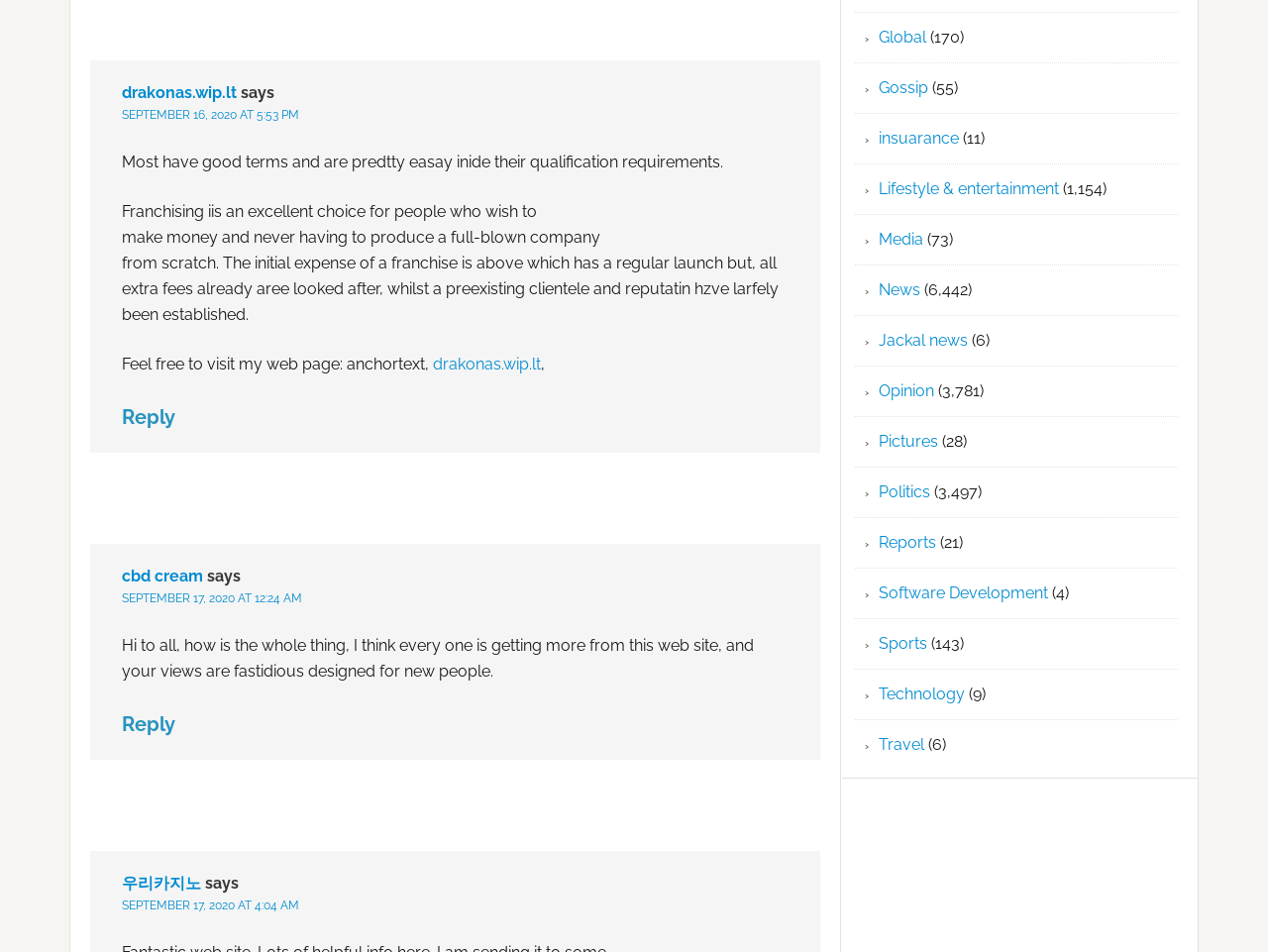Please locate the bounding box coordinates of the element that needs to be clicked to achieve the following instruction: "Reply to drakonas.wip.lt". The coordinates should be four float numbers between 0 and 1, i.e., [left, top, right, bottom].

[0.096, 0.425, 0.138, 0.45]